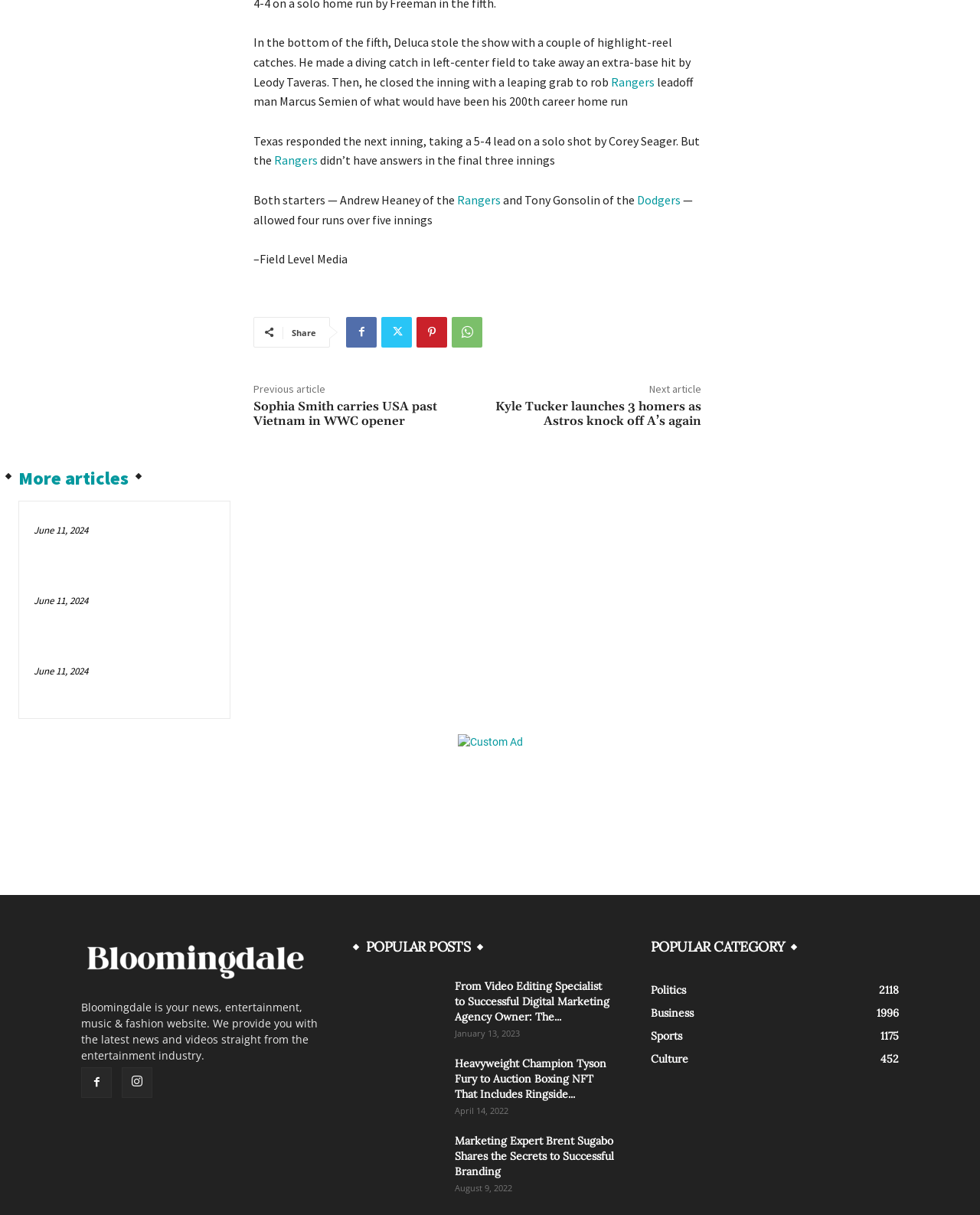Please determine the bounding box coordinates of the section I need to click to accomplish this instruction: "Click on the 'Rangers' link".

[0.624, 0.061, 0.668, 0.073]